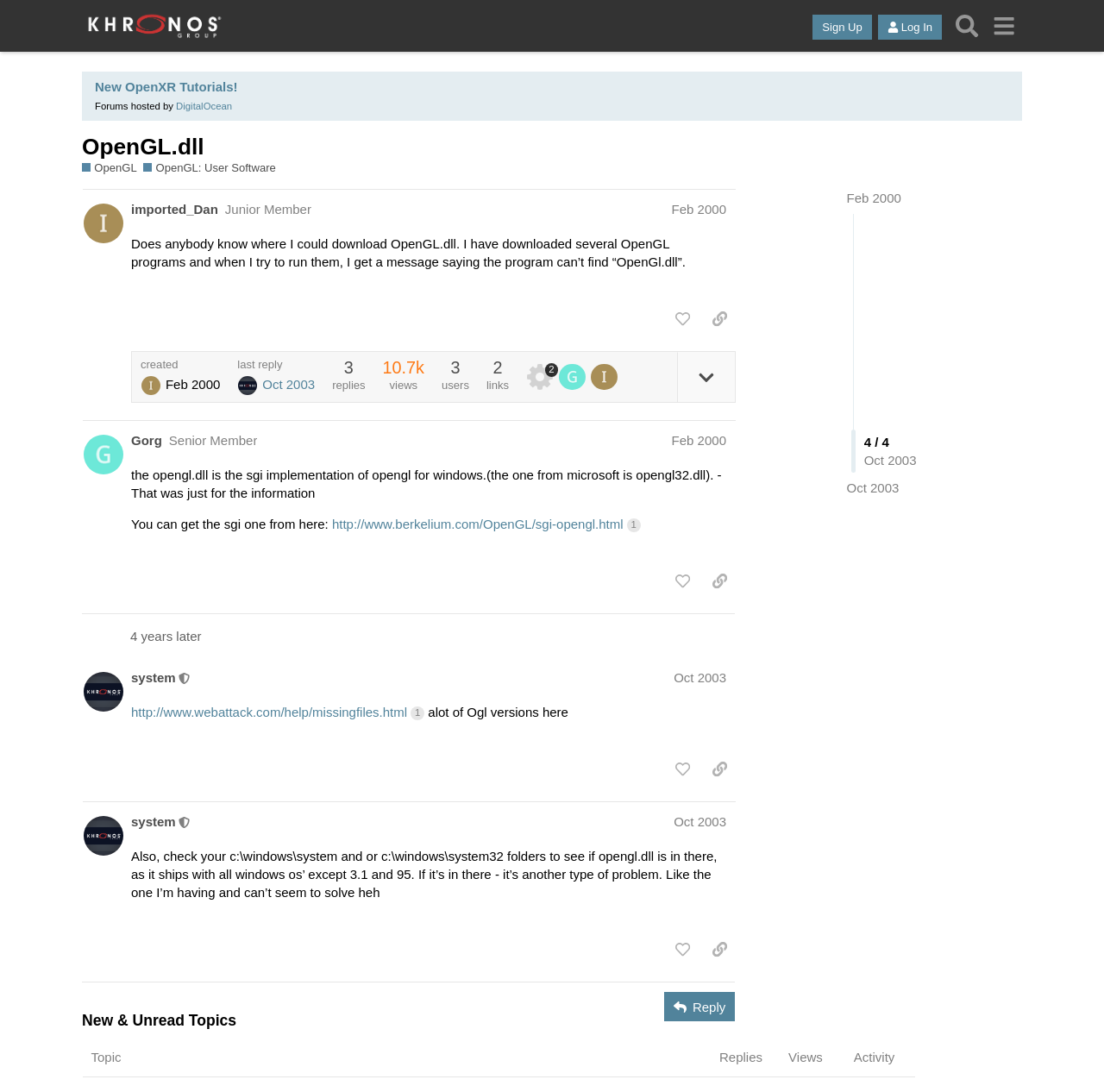Respond to the question with just a single word or phrase: 
What is the topic of the first post?

OpenGL.dll download